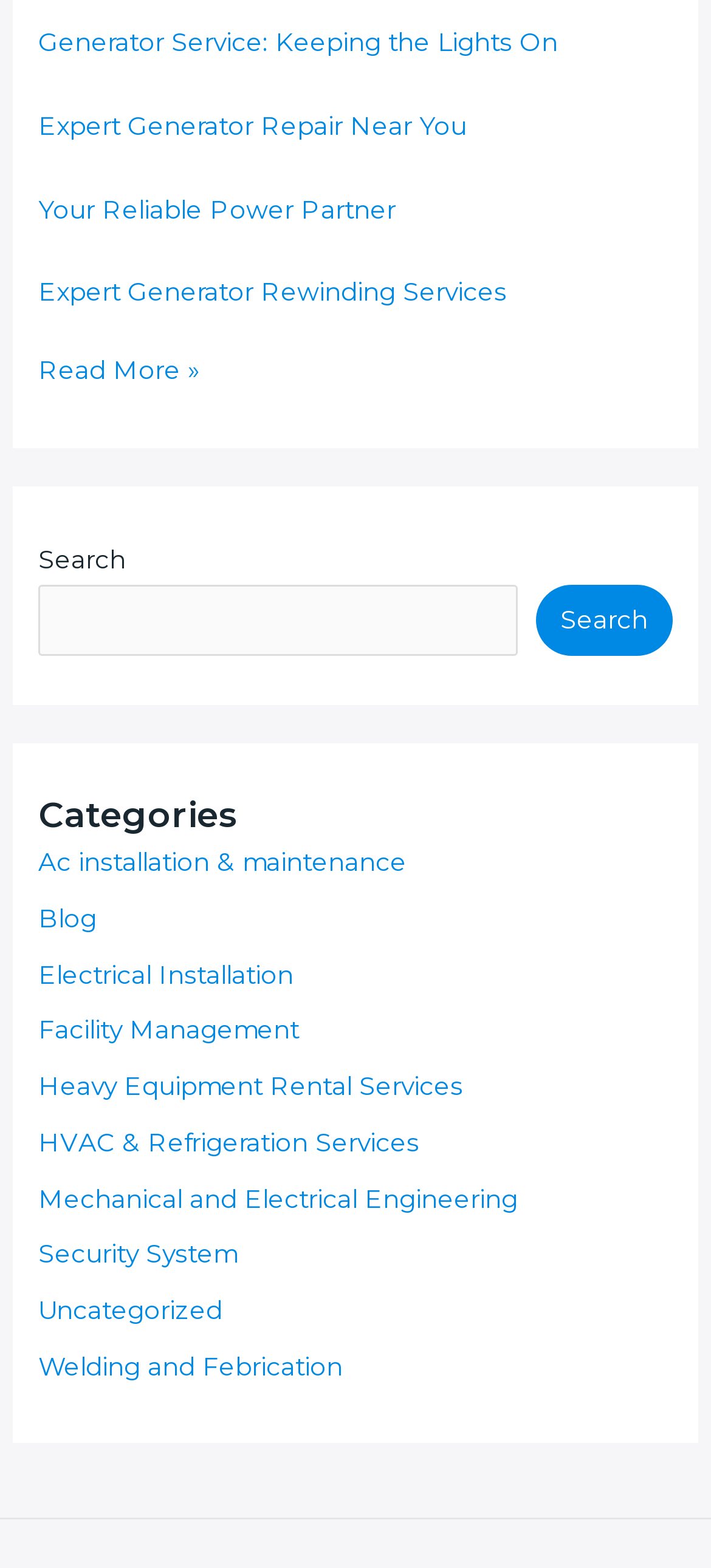Can you provide the bounding box coordinates for the element that should be clicked to implement the instruction: "Learn about Generator Service"?

[0.054, 0.017, 0.785, 0.036]